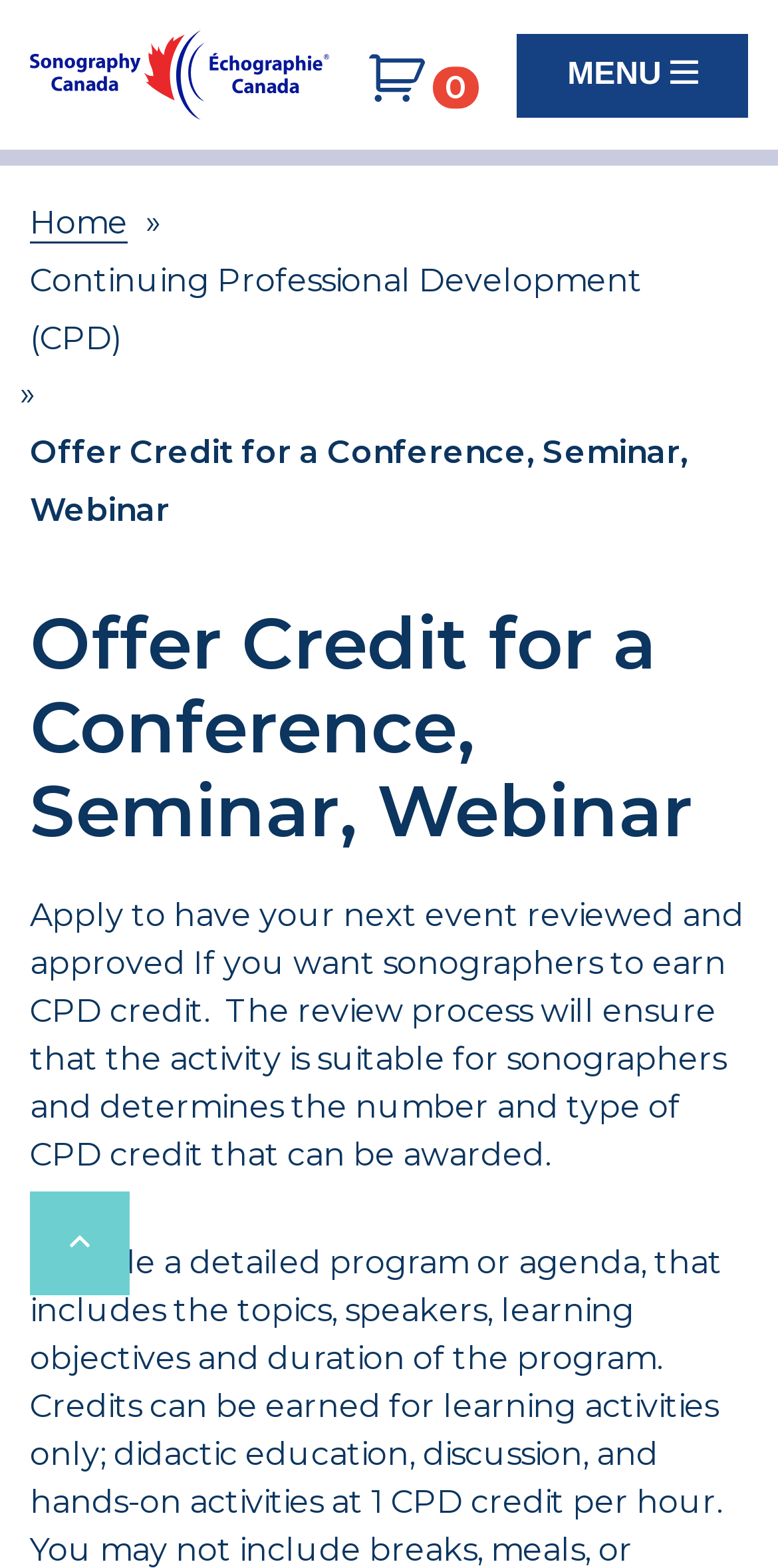Respond with a single word or phrase to the following question:
What is the topic of the webpage?

Continuing Professional Development